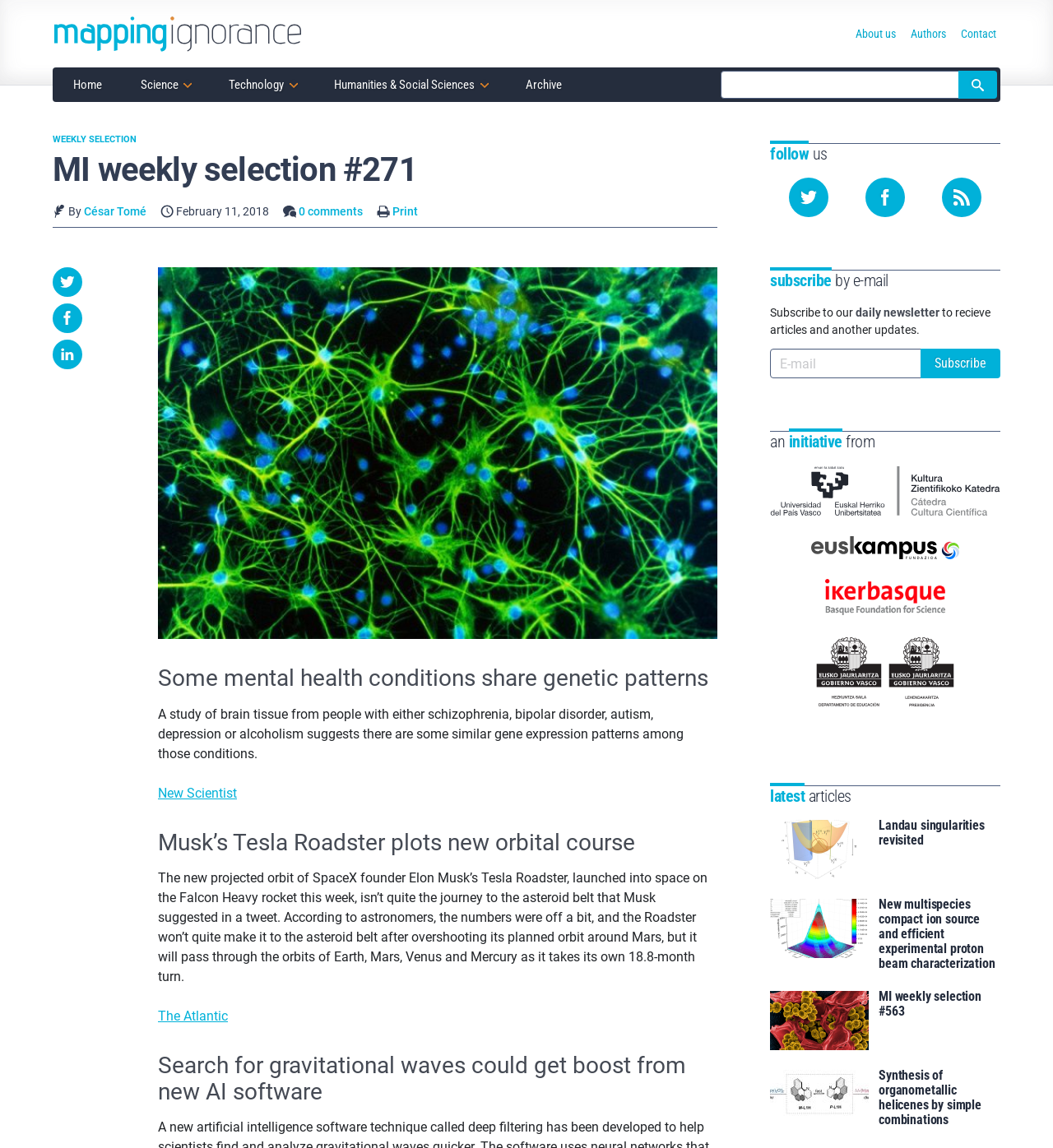What is the purpose of the search bar?
Provide a one-word or short-phrase answer based on the image.

To search the site